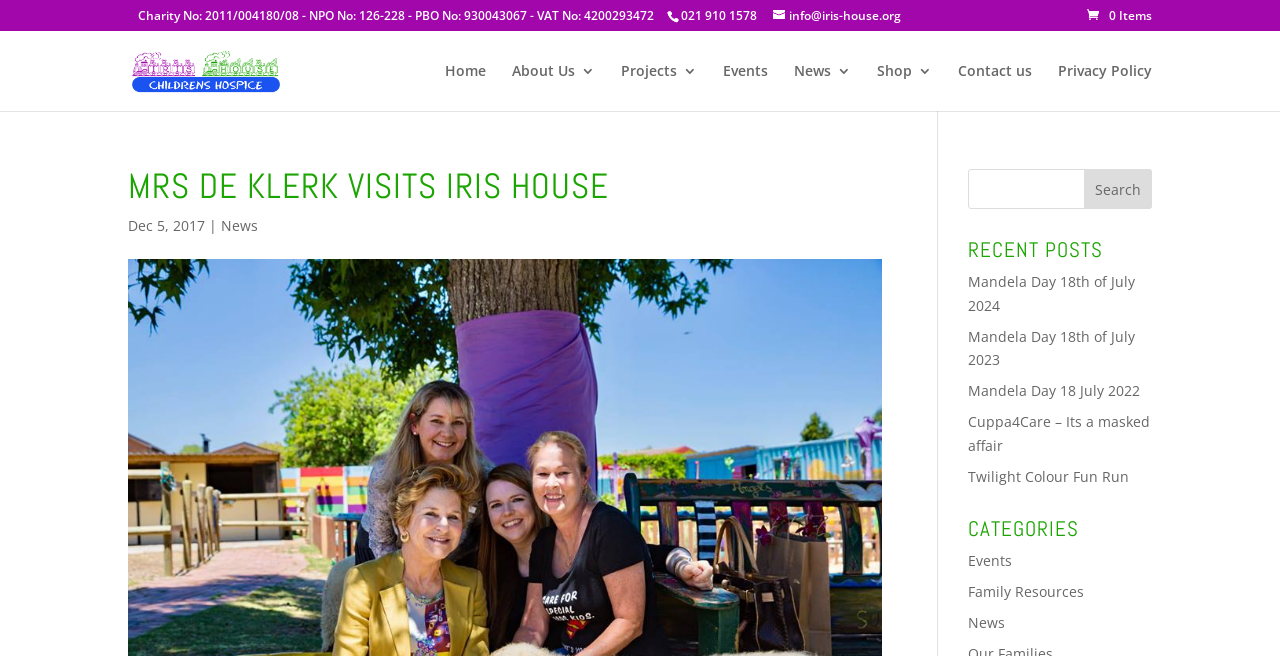Locate the bounding box coordinates of the area where you should click to accomplish the instruction: "Go to the Home page".

[0.348, 0.098, 0.38, 0.169]